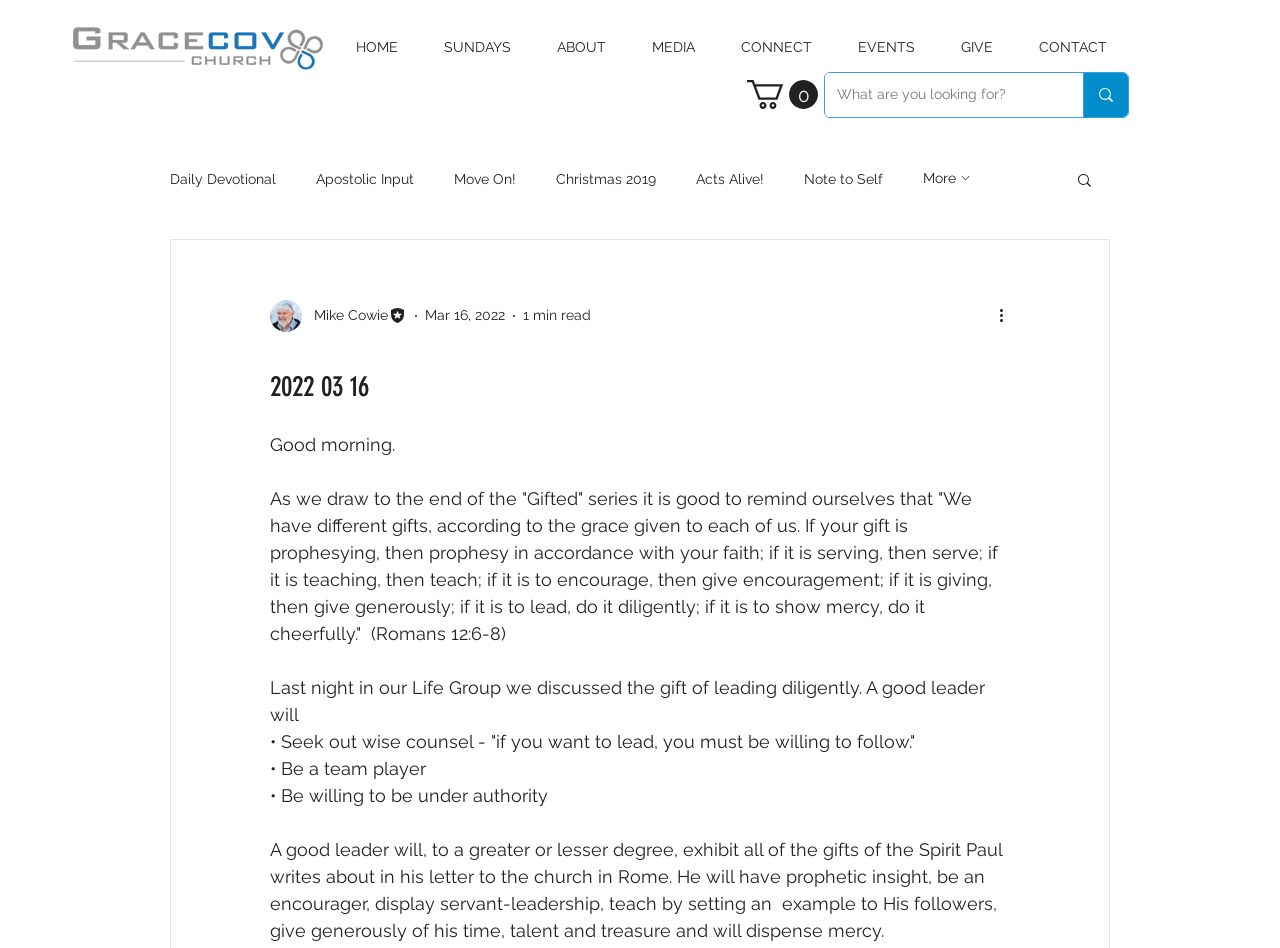Refer to the image and answer the question with as much detail as possible: What is the main topic of this webpage?

Based on the content of the webpage, it appears to be discussing the 'Gifted' series, specifically the gifts of the Spirit mentioned in Romans 12:6-8. The webpage provides a reflection on the gifts and how they are exhibited in leadership.